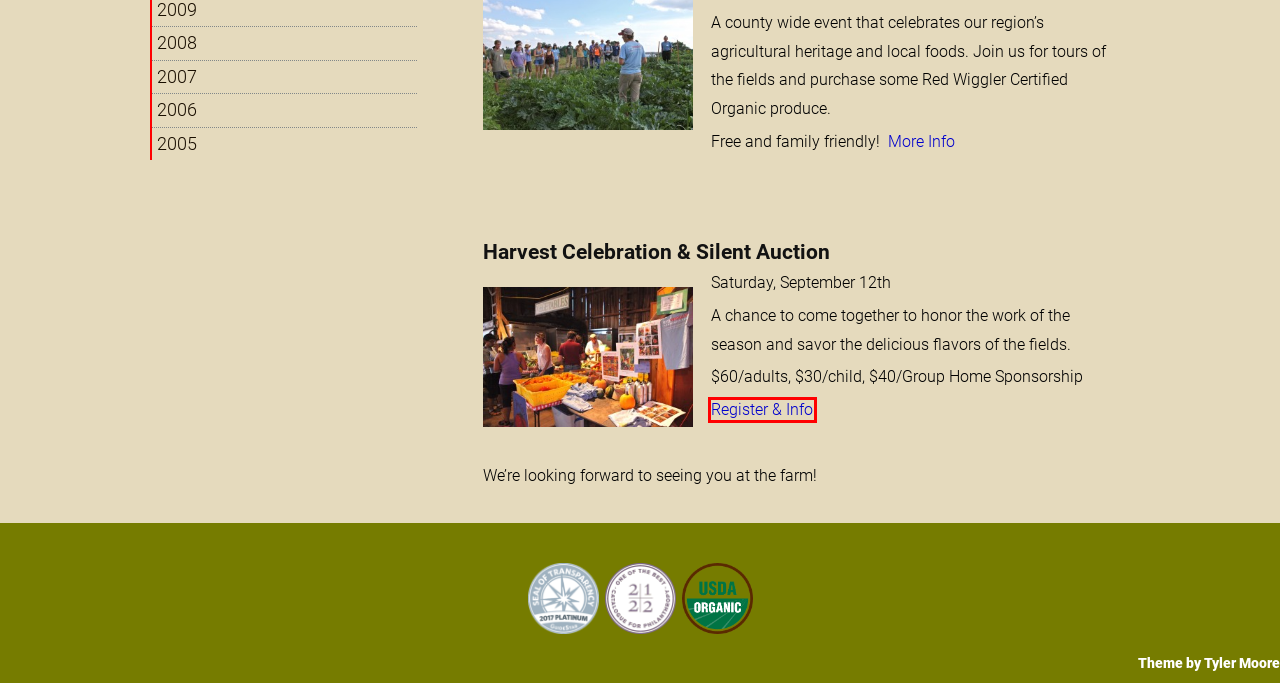Given a screenshot of a webpage with a red rectangle bounding box around a UI element, select the best matching webpage description for the new webpage that appears after clicking the highlighted element. The candidate descriptions are:
A. 2007 – RWCF
B. 2005 – RWCF
C. 2015 Harvest Celebration & Silent Auction – RWCF
D. Farm Tour – RWCF
E. 2008 – RWCF
F. 2006 – RWCF
G. Red Wiggler Community Farm: Catalogue for Philanthropy Greater Washington DC
H. History & Mission – RWCF

C